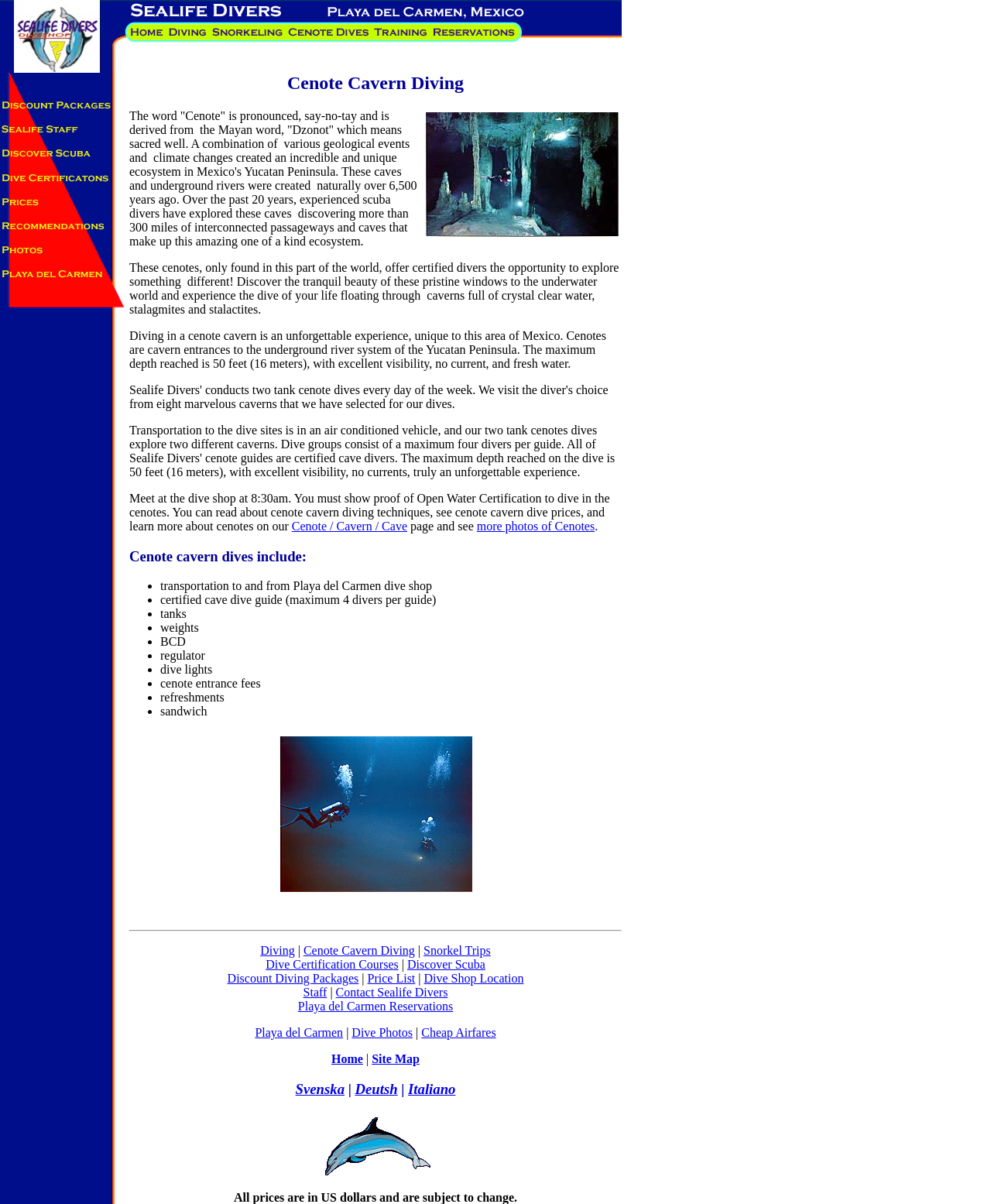Find the bounding box coordinates for the HTML element described as: "Staff". The coordinates should consist of four float values between 0 and 1, i.e., [left, top, right, bottom].

[0.306, 0.819, 0.33, 0.829]